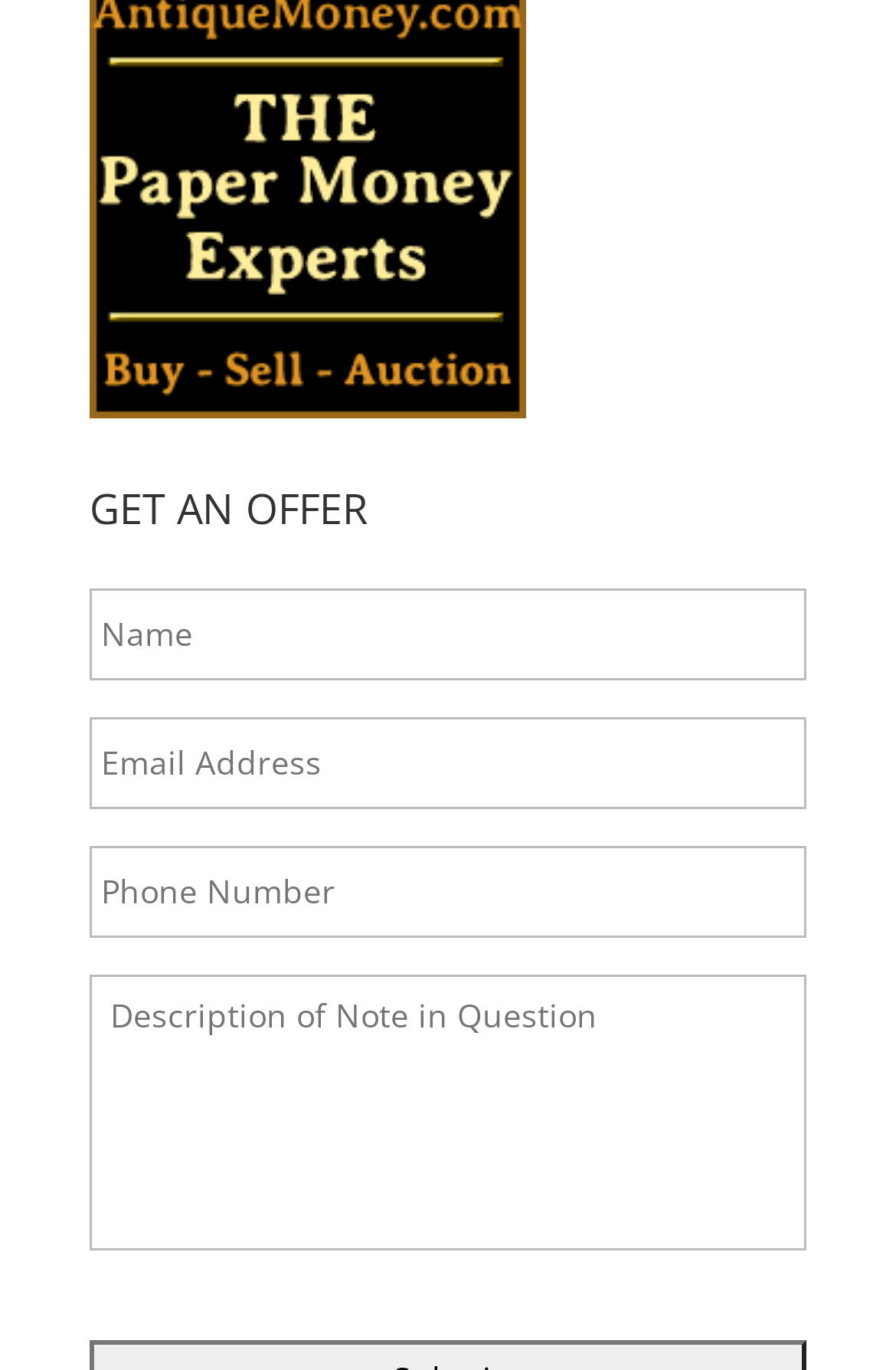What is the purpose of this webpage?
Using the image, provide a detailed and thorough answer to the question.

The webpage has a heading 'GET AN OFFER' and contains input fields for name, email address, phone number, and description of a note in question, suggesting that the purpose of this webpage is to get an offer for a note.